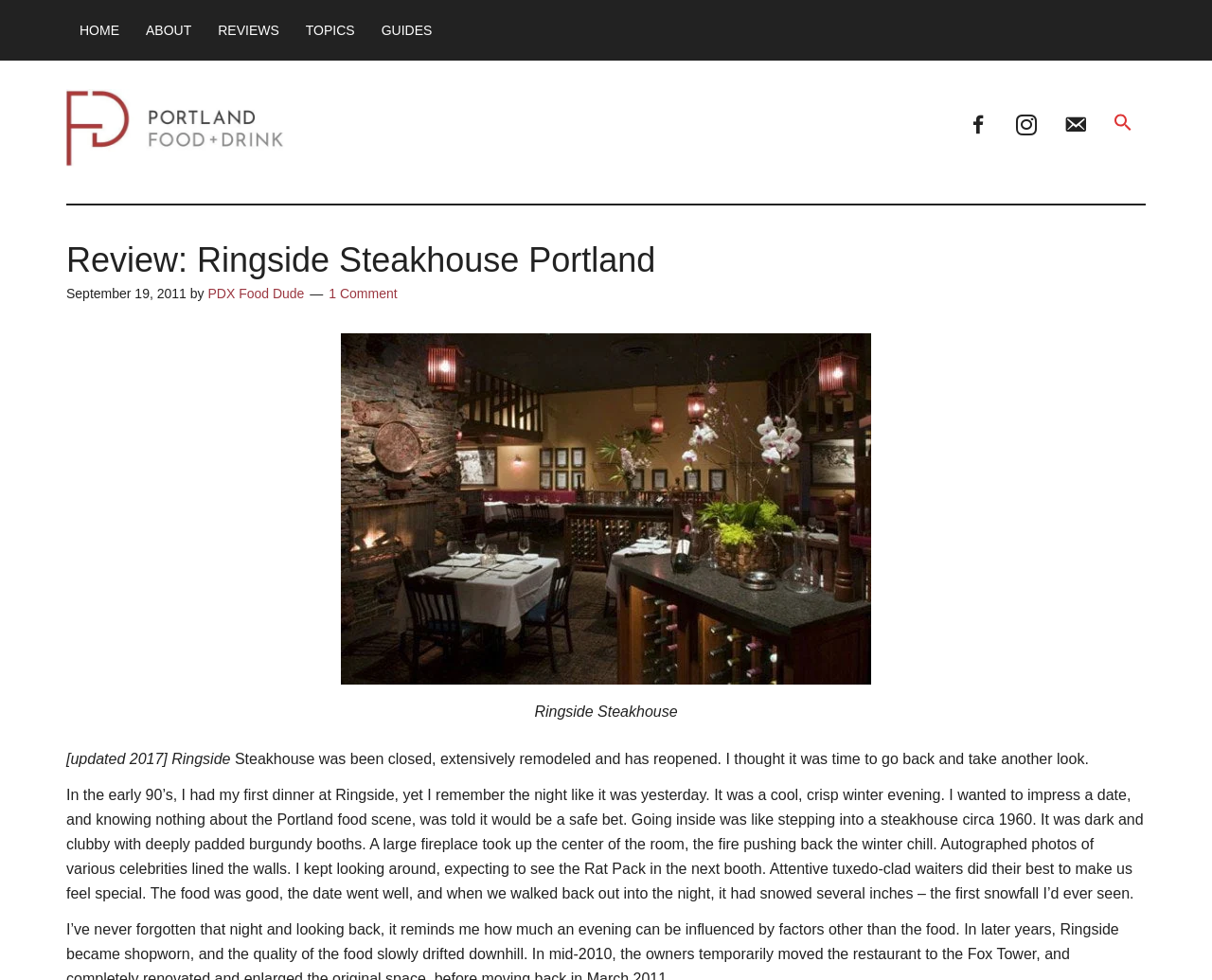Please answer the following question using a single word or phrase: What is the name of the restaurant being reviewed?

Ringside Steakhouse